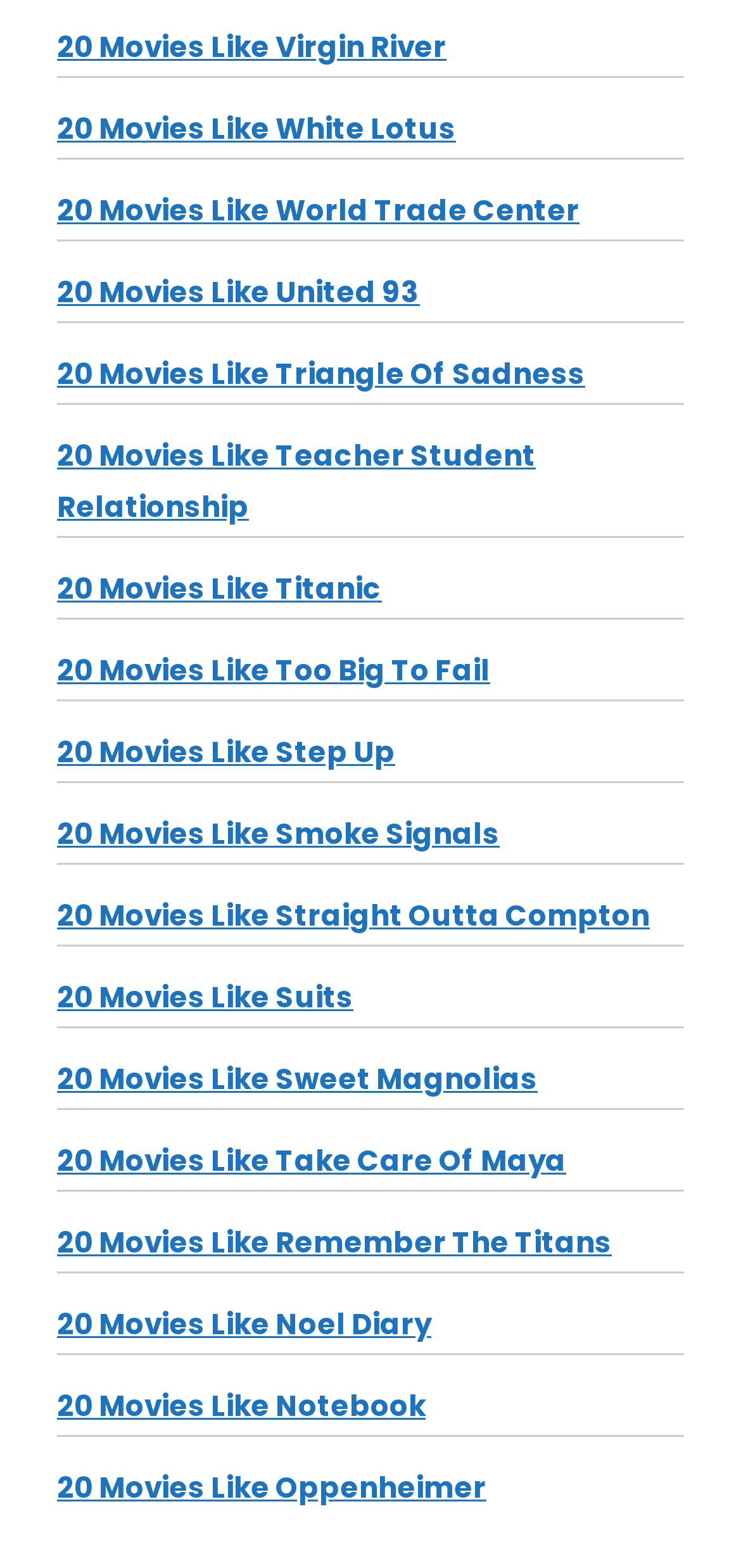How many movie titles have more than two words?
Please answer the question with a detailed and comprehensive explanation.

I went through the list of links on the webpage and counted the number of movie titles with more than two words. Out of 24 titles, 21 have more than two words.